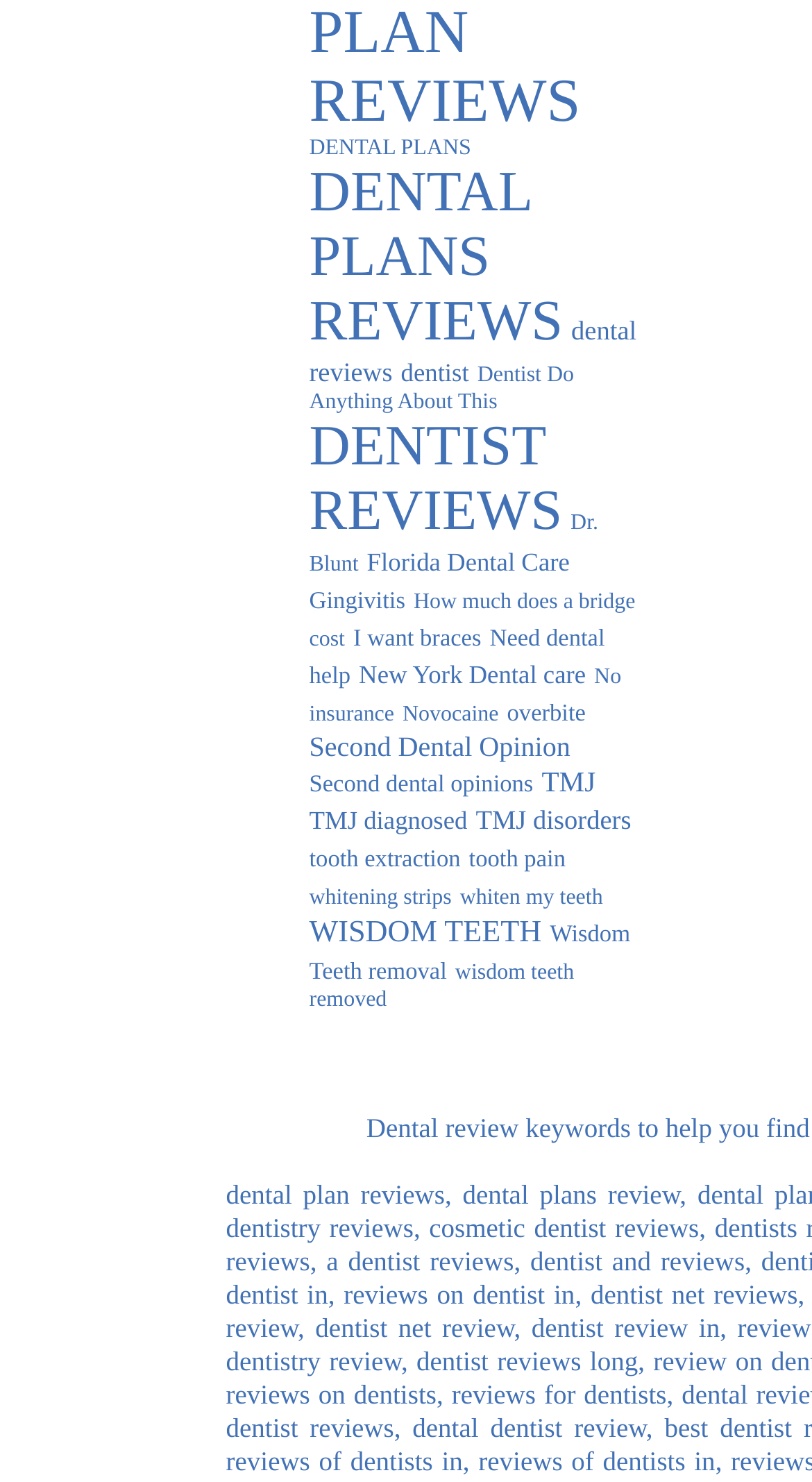What is the most common topic among the links?
Using the image as a reference, give an elaborate response to the question.

After analyzing the links on the webpage, I found that the most common topic is dentist reviews, as there are many links with keywords like 'dentist reviews', 'dental plans reviews', and 'dentistry reviews'.